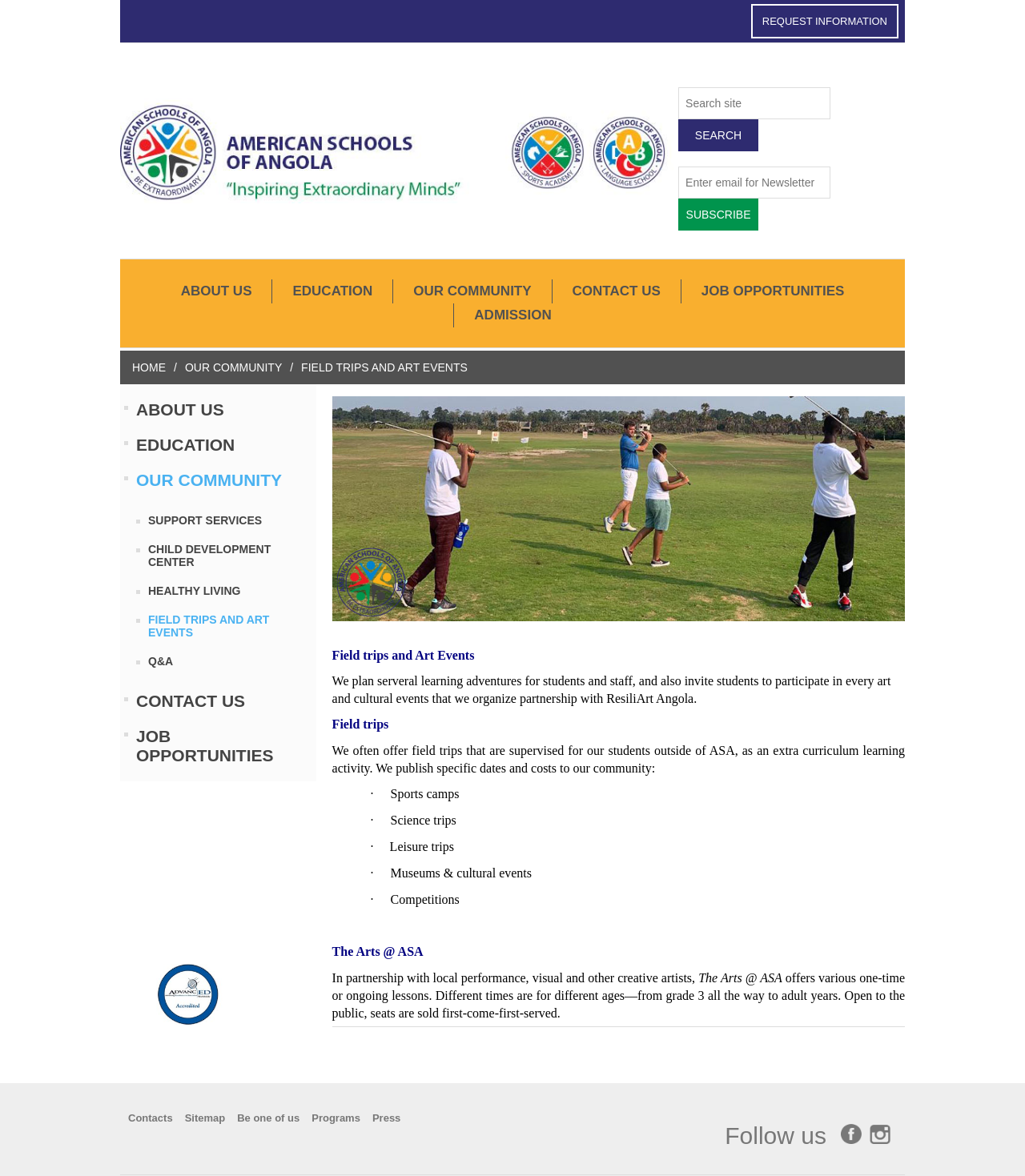What is the purpose of the 'Search site' textbox?
Carefully analyze the image and provide a detailed answer to the question.

The 'Search site' textbox is located at the top-right corner of the webpage, and it is accompanied by a 'Search' button. This suggests that the purpose of the textbox is to allow users to search for specific content within the website.